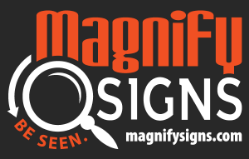What is the website URL of the company?
With the help of the image, please provide a detailed response to the question.

The website URL is displayed alongside the logo, inviting viewers to explore more about the company's offerings and services, making it easily accessible and convenient for potential customers.